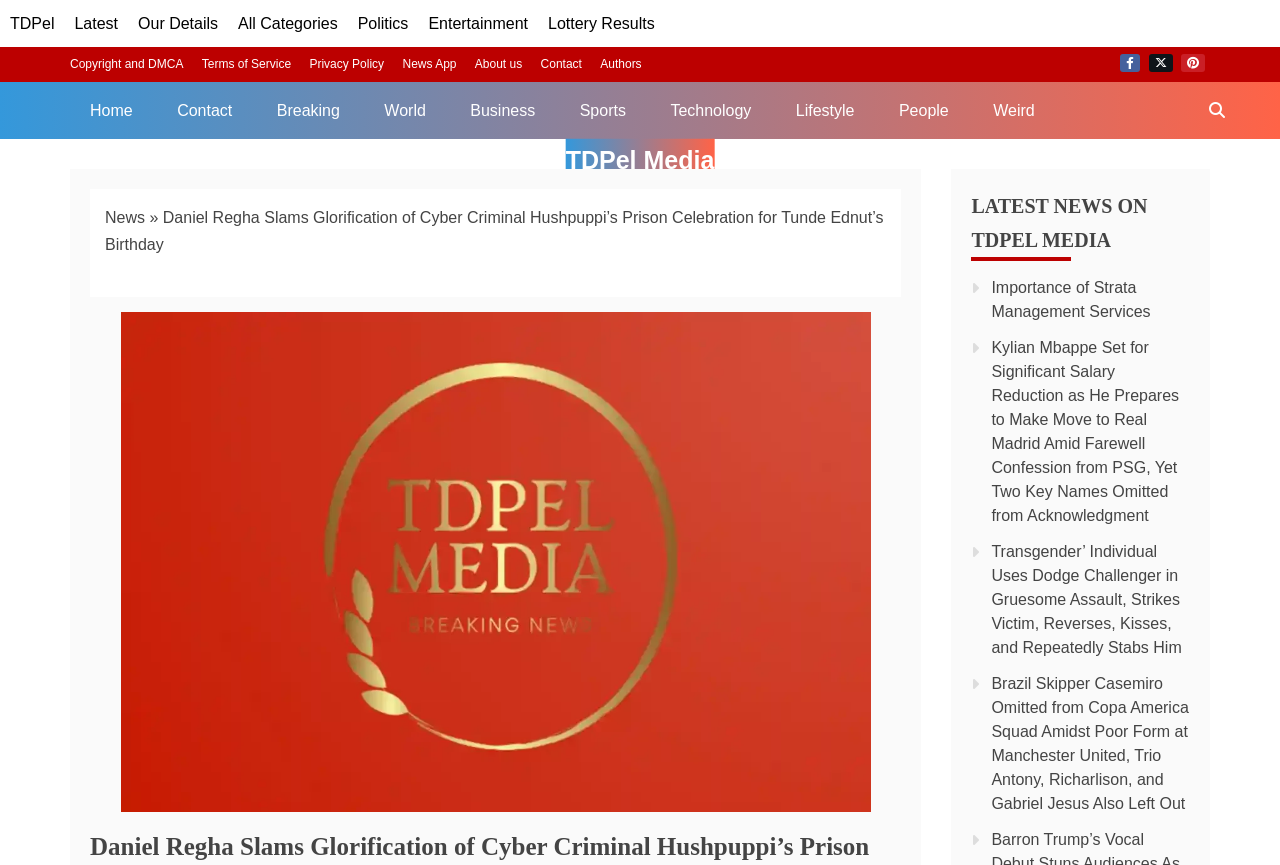Please predict the bounding box coordinates of the element's region where a click is necessary to complete the following instruction: "Read the latest news on TDPel Media". The coordinates should be represented by four float numbers between 0 and 1, i.e., [left, top, right, bottom].

[0.775, 0.322, 0.899, 0.37]